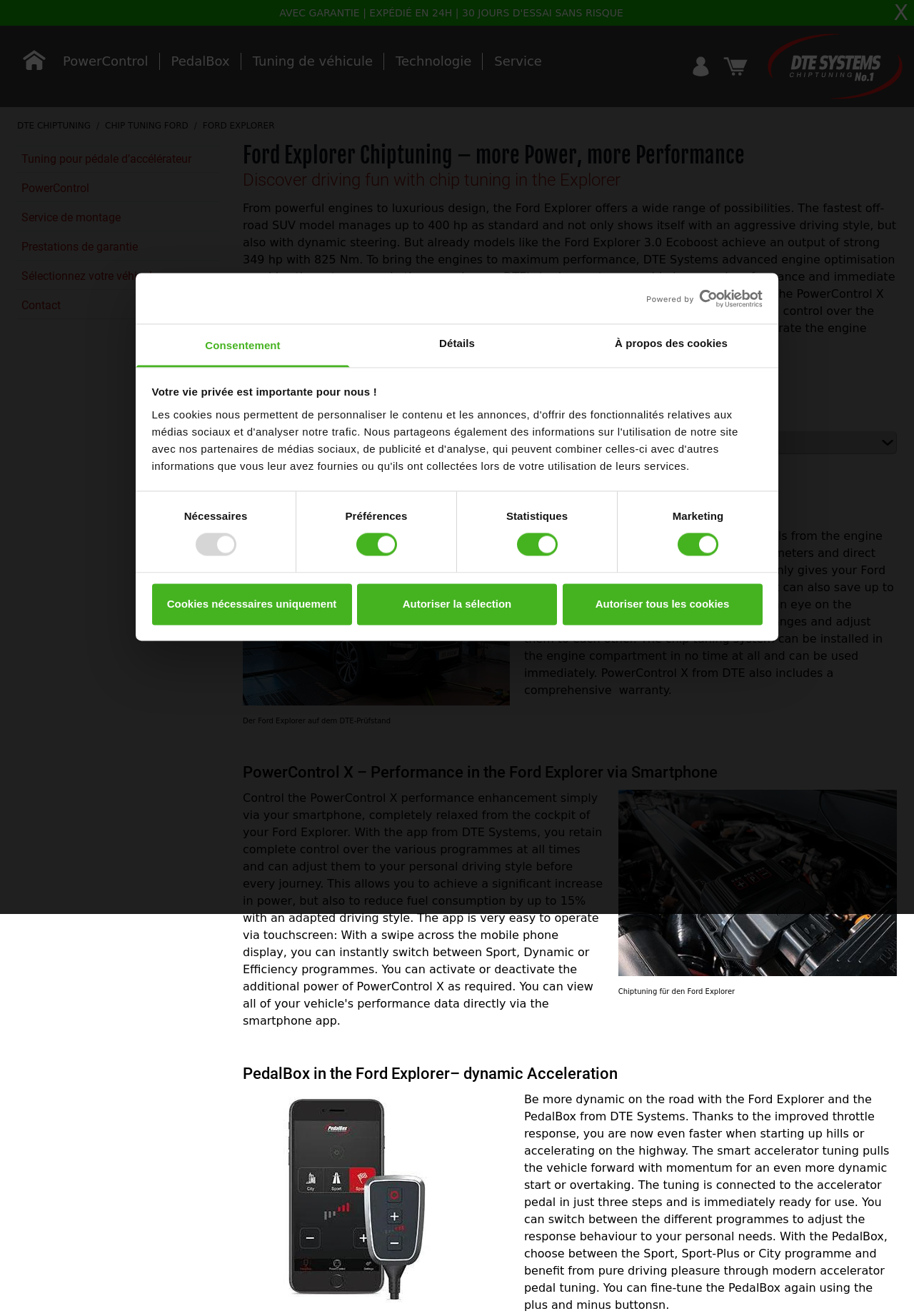Please identify the bounding box coordinates of the element's region that needs to be clicked to fulfill the following instruction: "Click the '继续至中国' button". The bounding box coordinates should consist of four float numbers between 0 and 1, i.e., [left, top, right, bottom].

[0.46, 0.365, 0.54, 0.384]